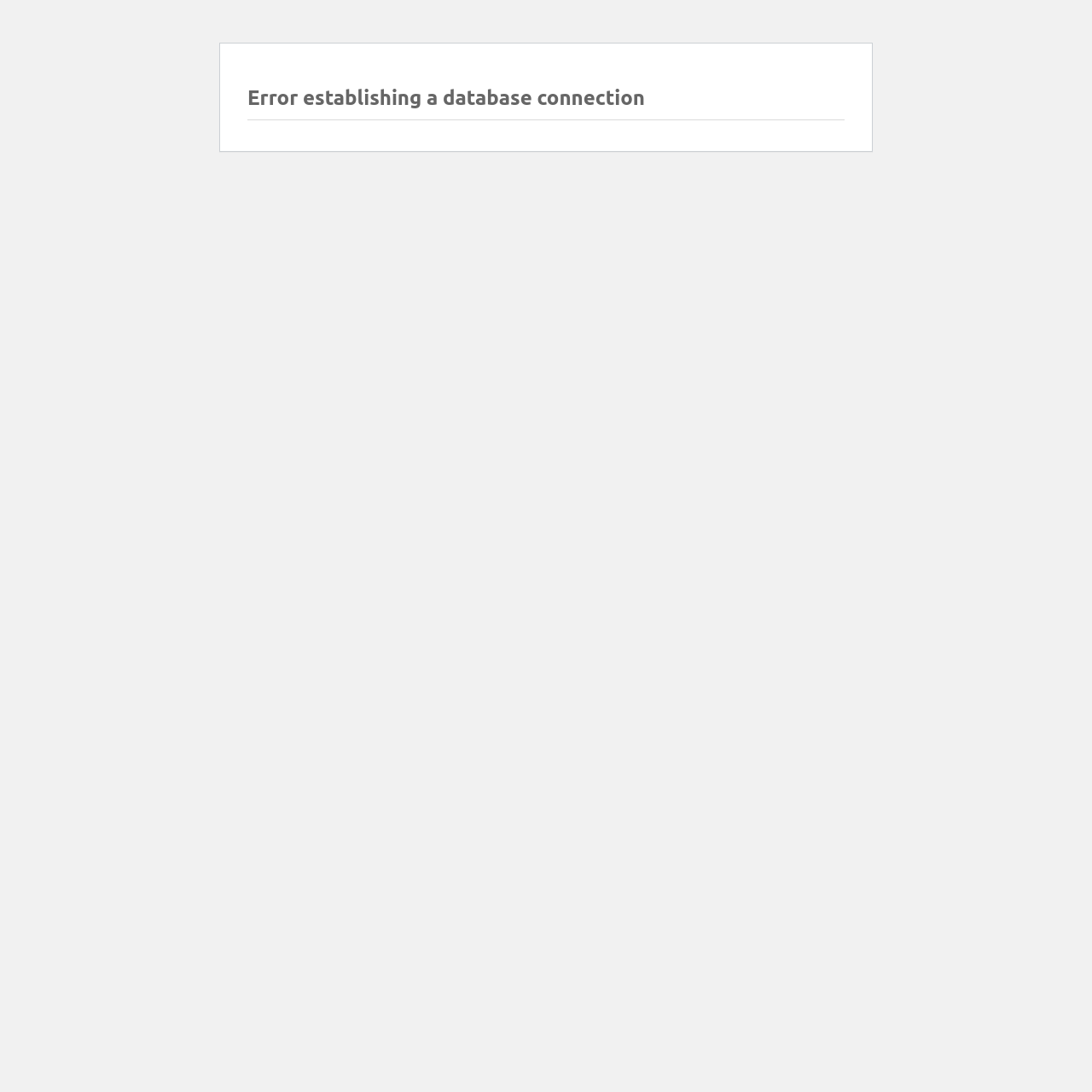Please find the main title text of this webpage.

Error establishing a database connection